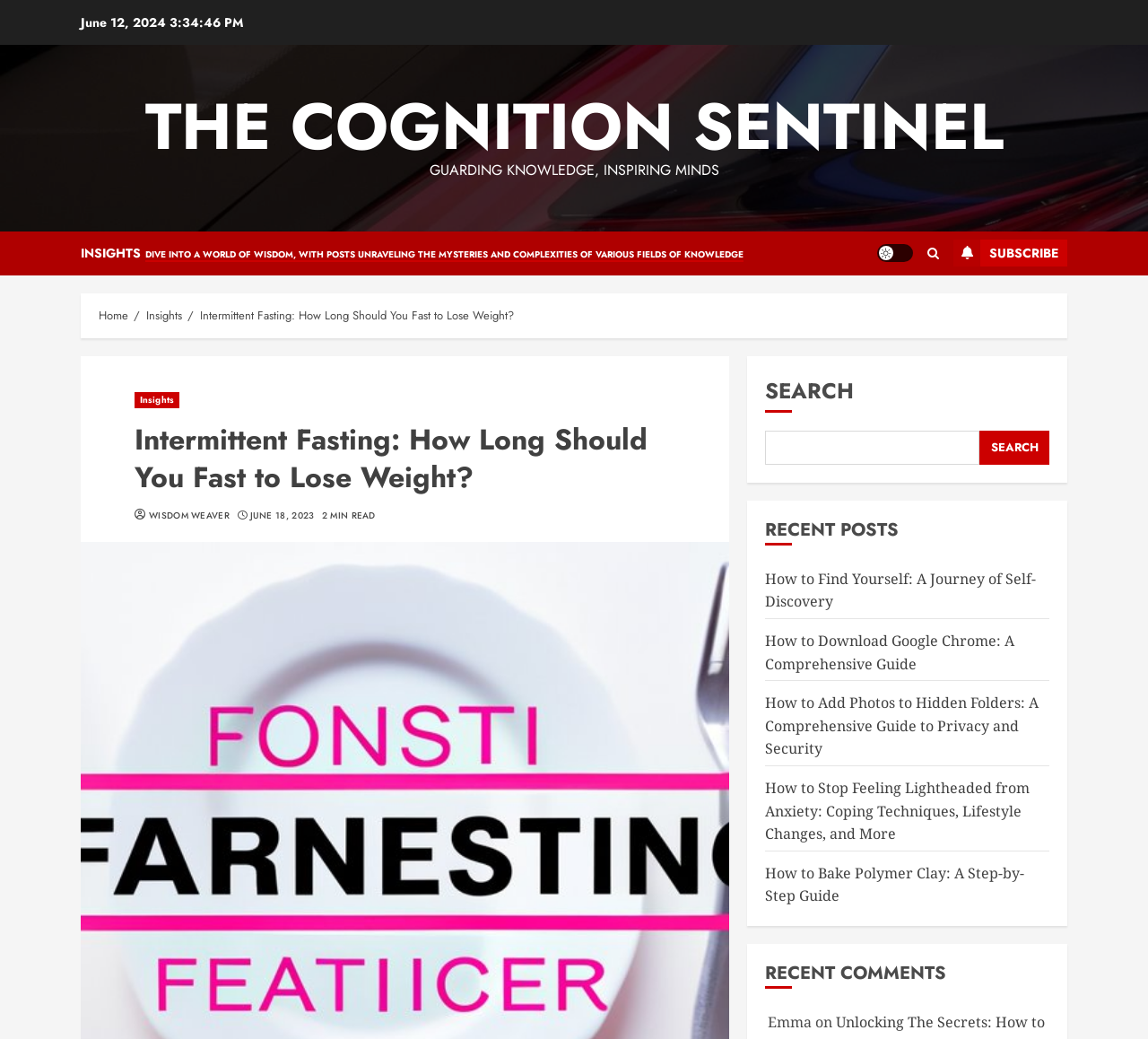Please provide a comprehensive response to the question based on the details in the image: What is the name of the website?

The name of the website can be found at the top of the webpage, where it says 'THE COGNITION SENTINEL' in a link element.